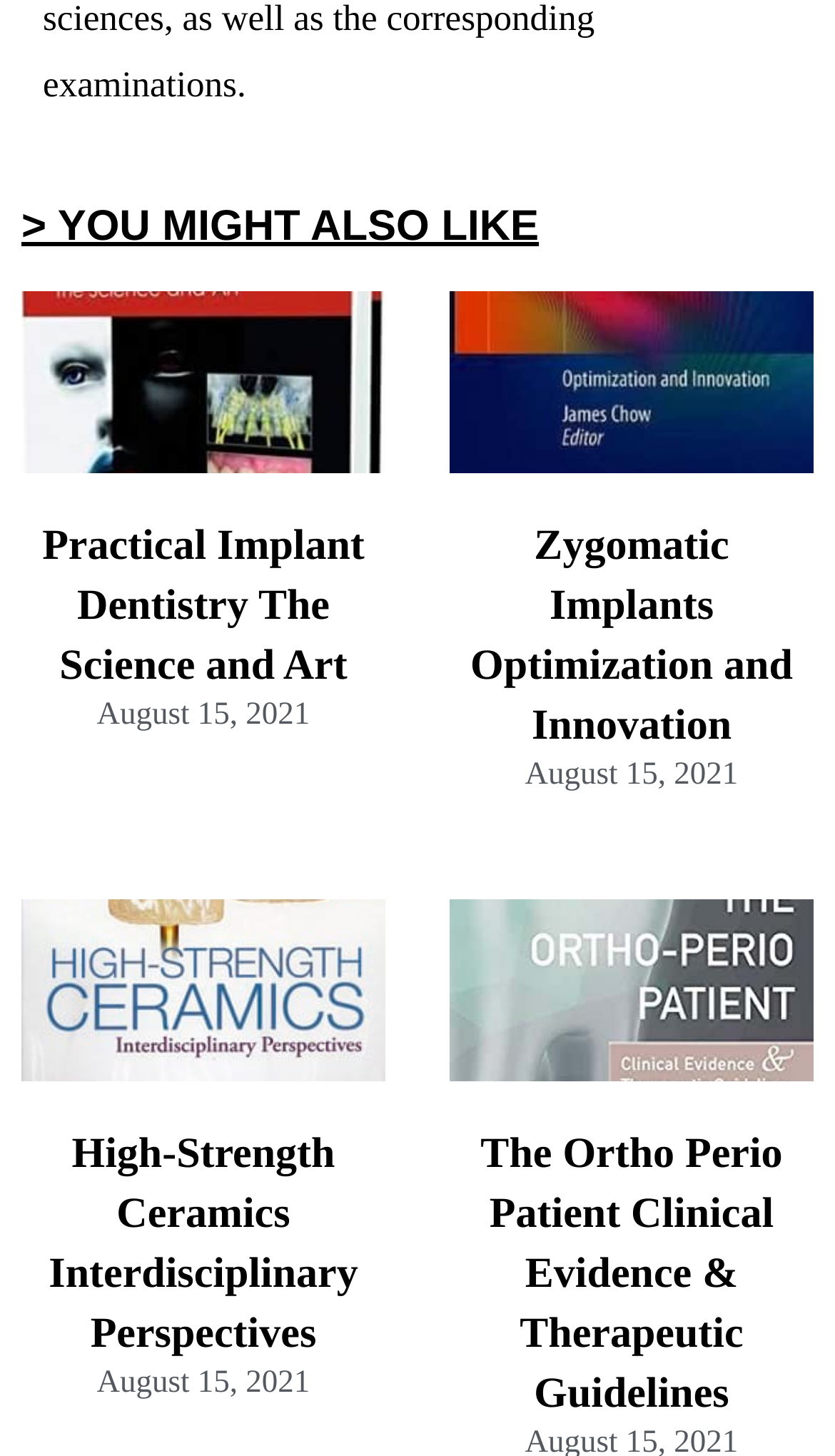What is the date associated with the second article?
Please provide an in-depth and detailed response to the question.

The second article contains a static text element with the text 'August 15, 2021'. This text is likely a publication date or timestamp associated with the article.